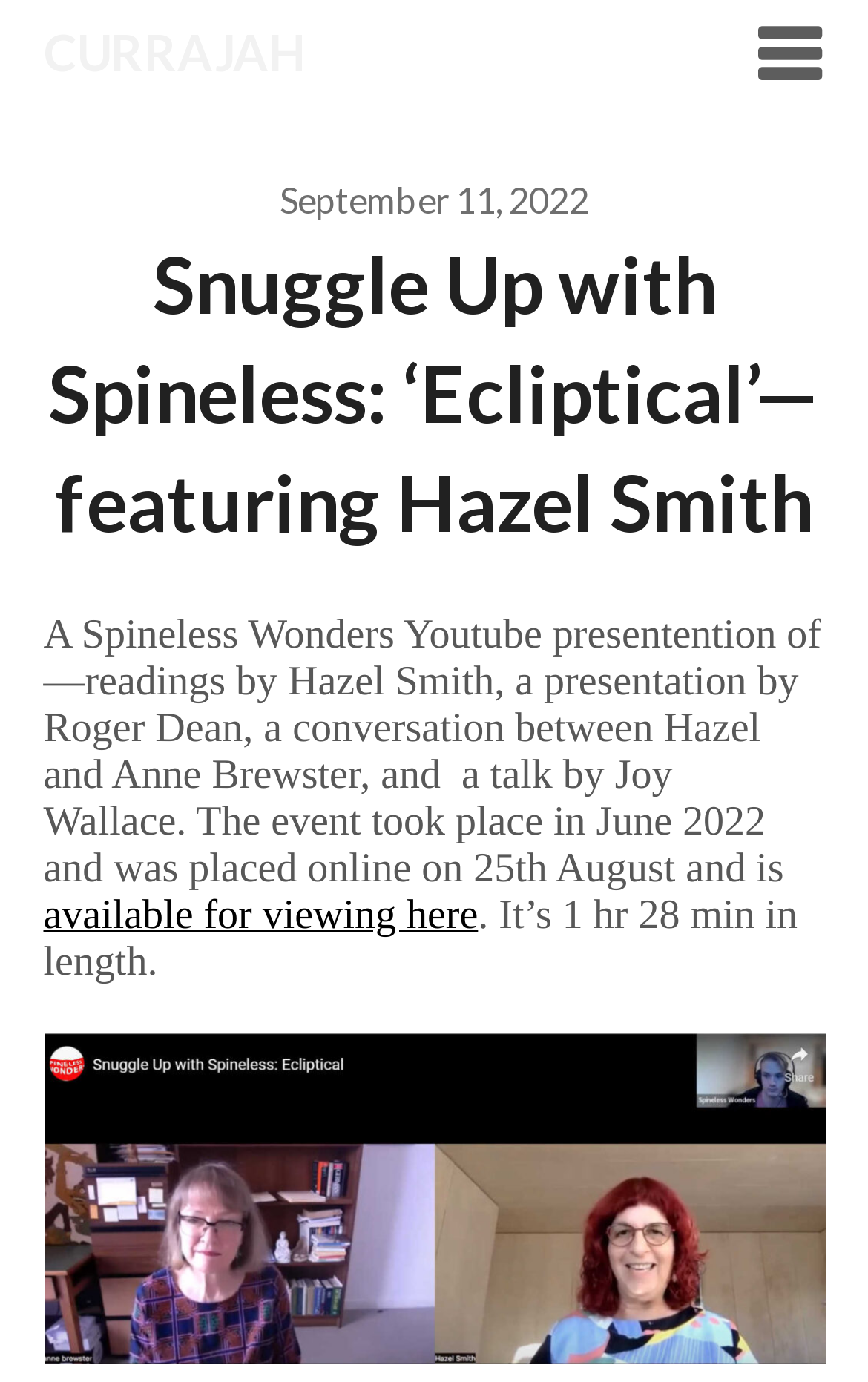What is the date of the event?
Using the image, give a concise answer in the form of a single word or short phrase.

June 2022